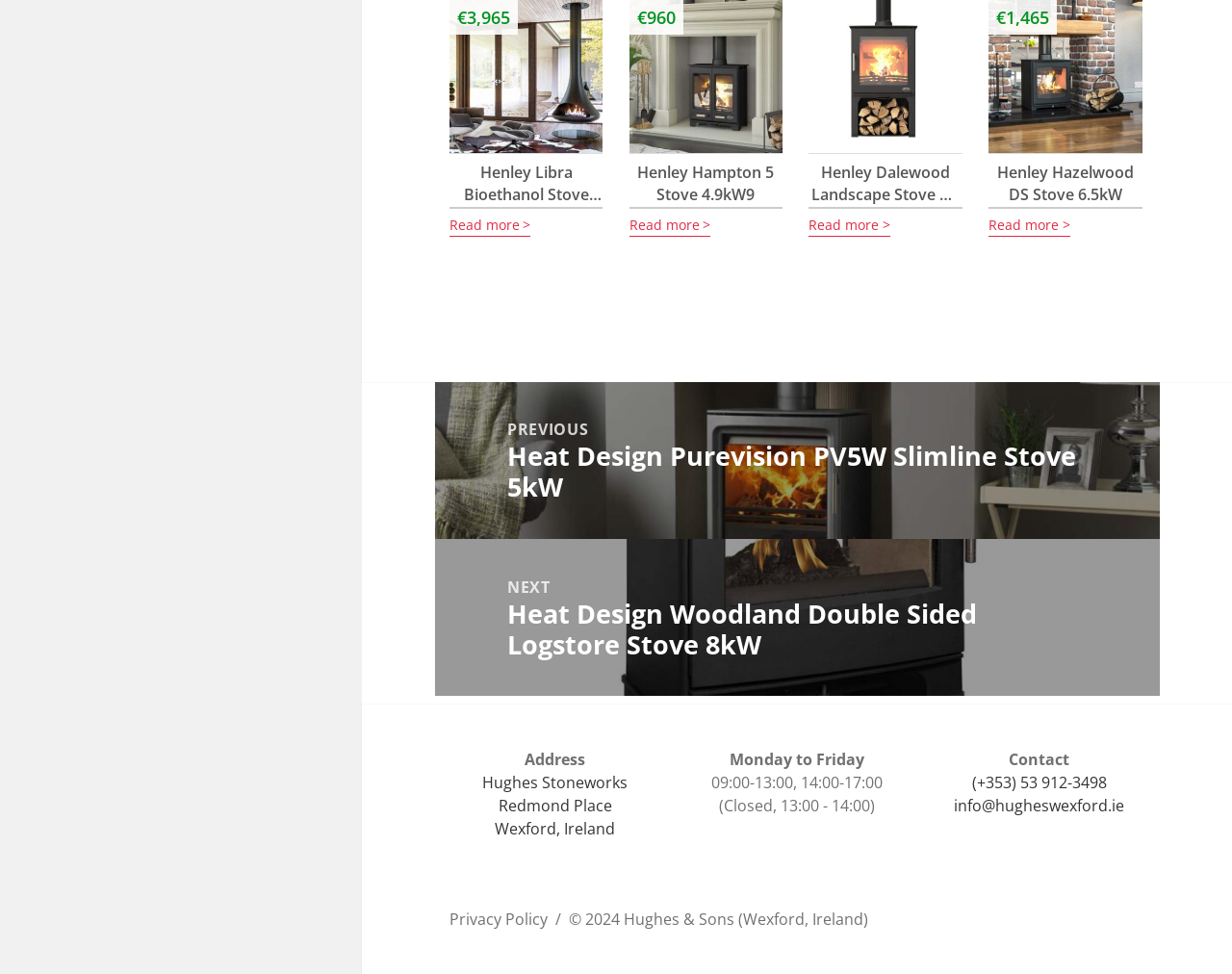How many stove products are listed?
Based on the image, respond with a single word or phrase.

5